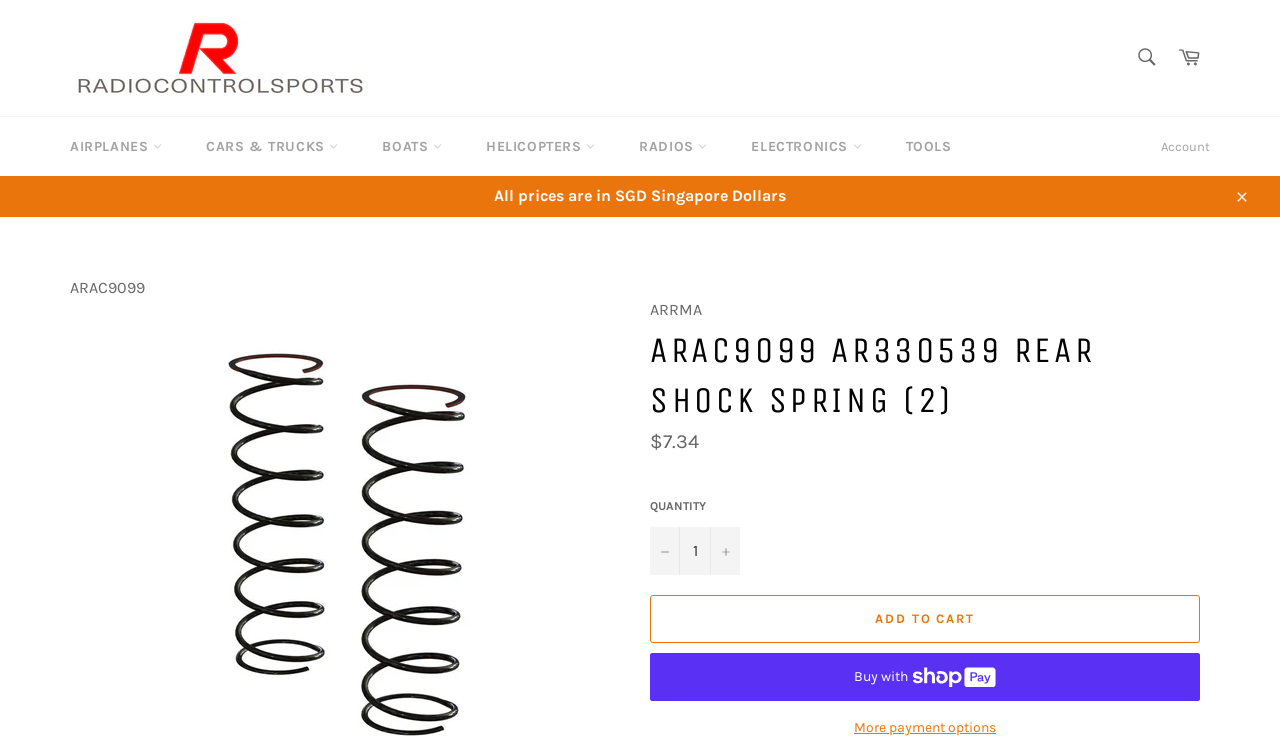What type of products are sold on this website?
Examine the image and give a concise answer in one word or a short phrase.

Radio control products